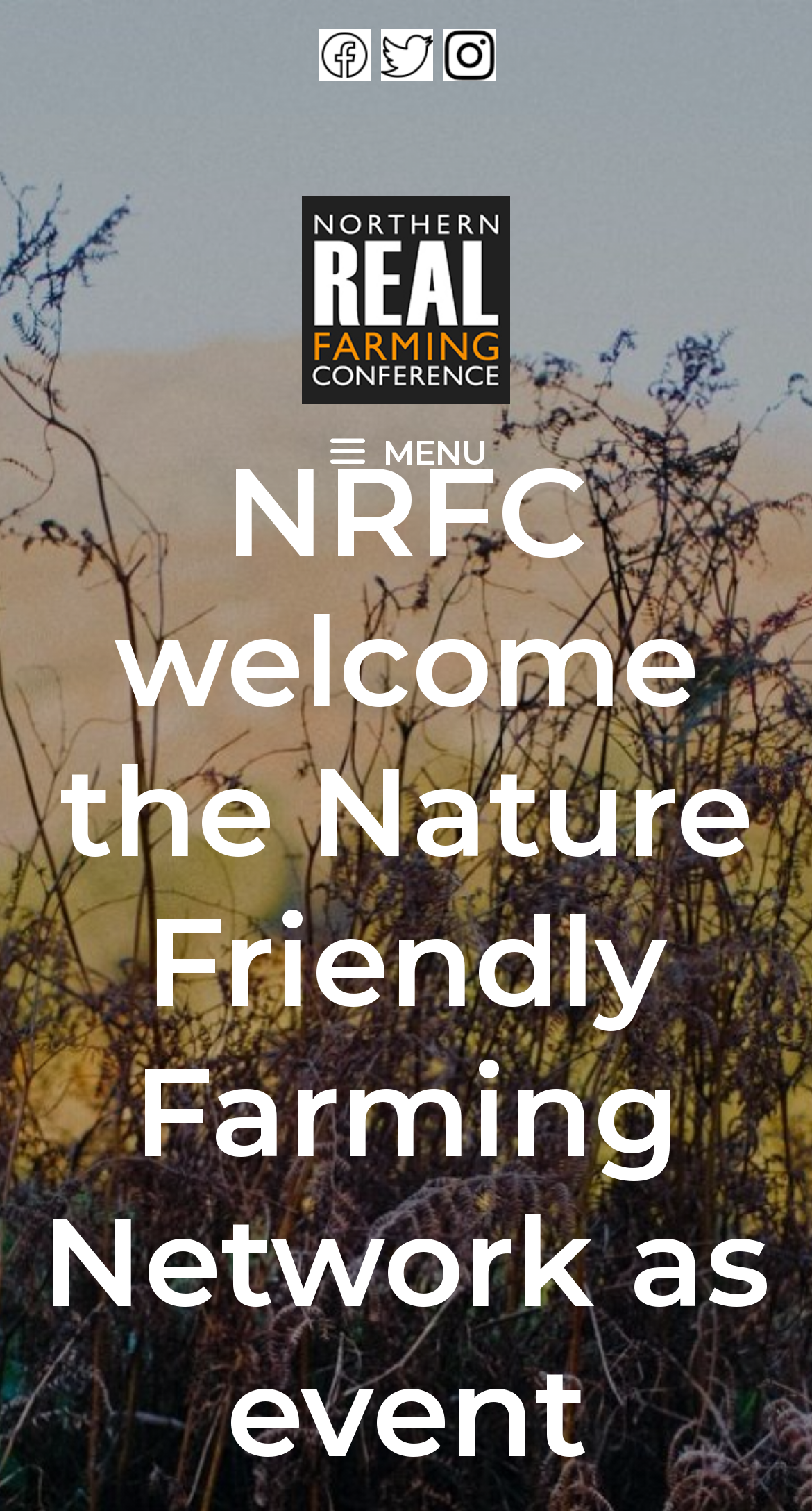What is the main heading displayed on the webpage? Please provide the text.

NRFC welcome the Nature Friendly Farming Network as event sponsors